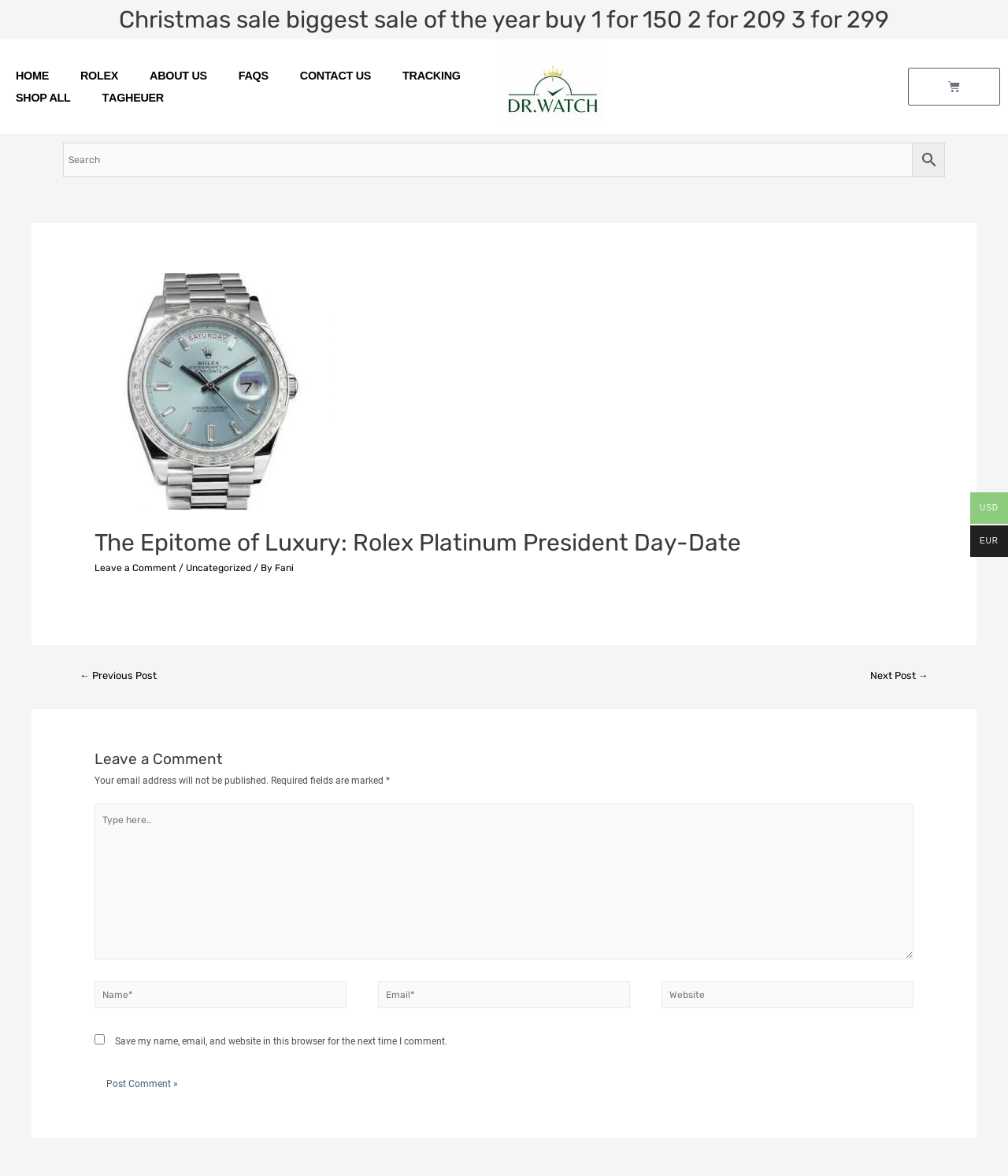Find the bounding box coordinates of the element you need to click on to perform this action: 'Leave a comment'. The coordinates should be represented by four float values between 0 and 1, in the format [left, top, right, bottom].

[0.094, 0.478, 0.175, 0.488]